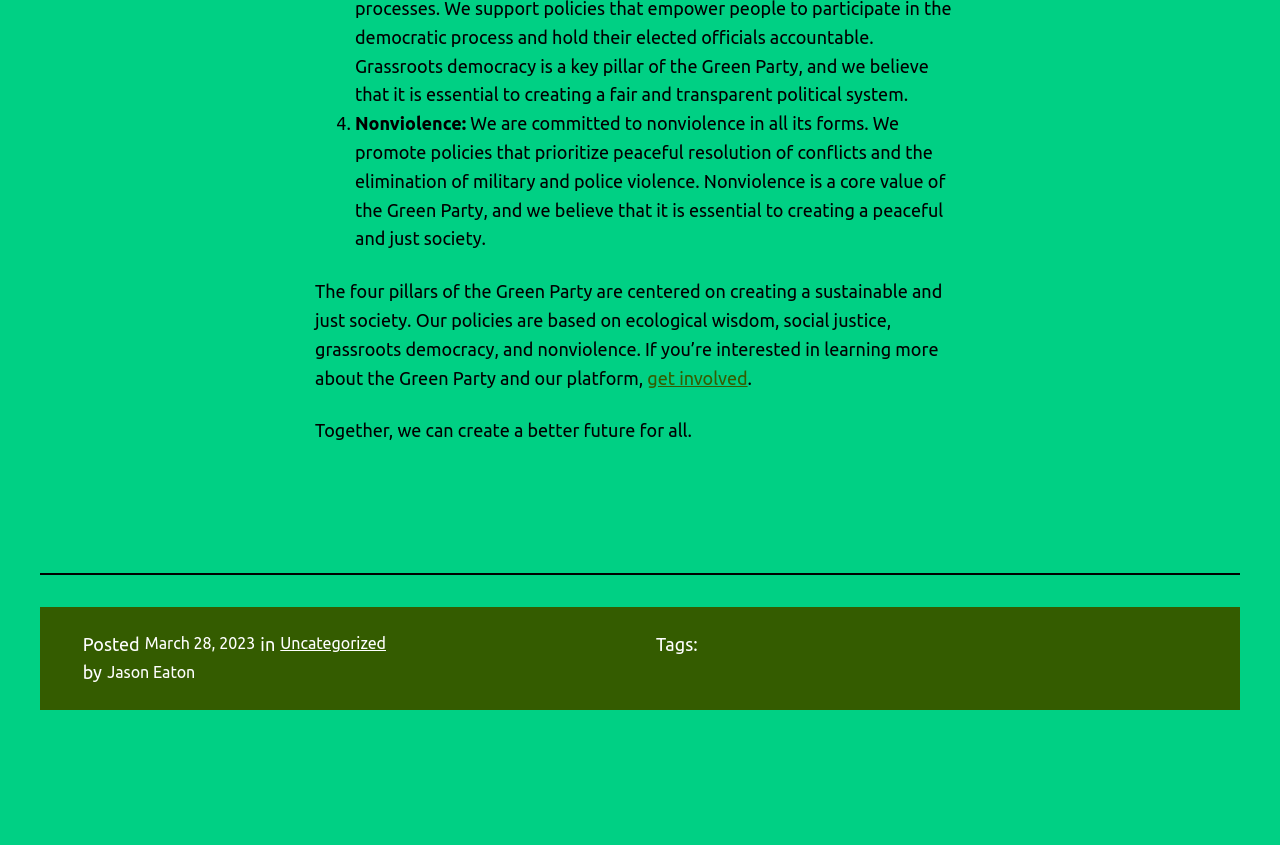Use one word or a short phrase to answer the question provided: 
What are the four pillars of the Green Party?

Ecological wisdom, social justice, grassroots democracy, and nonviolence